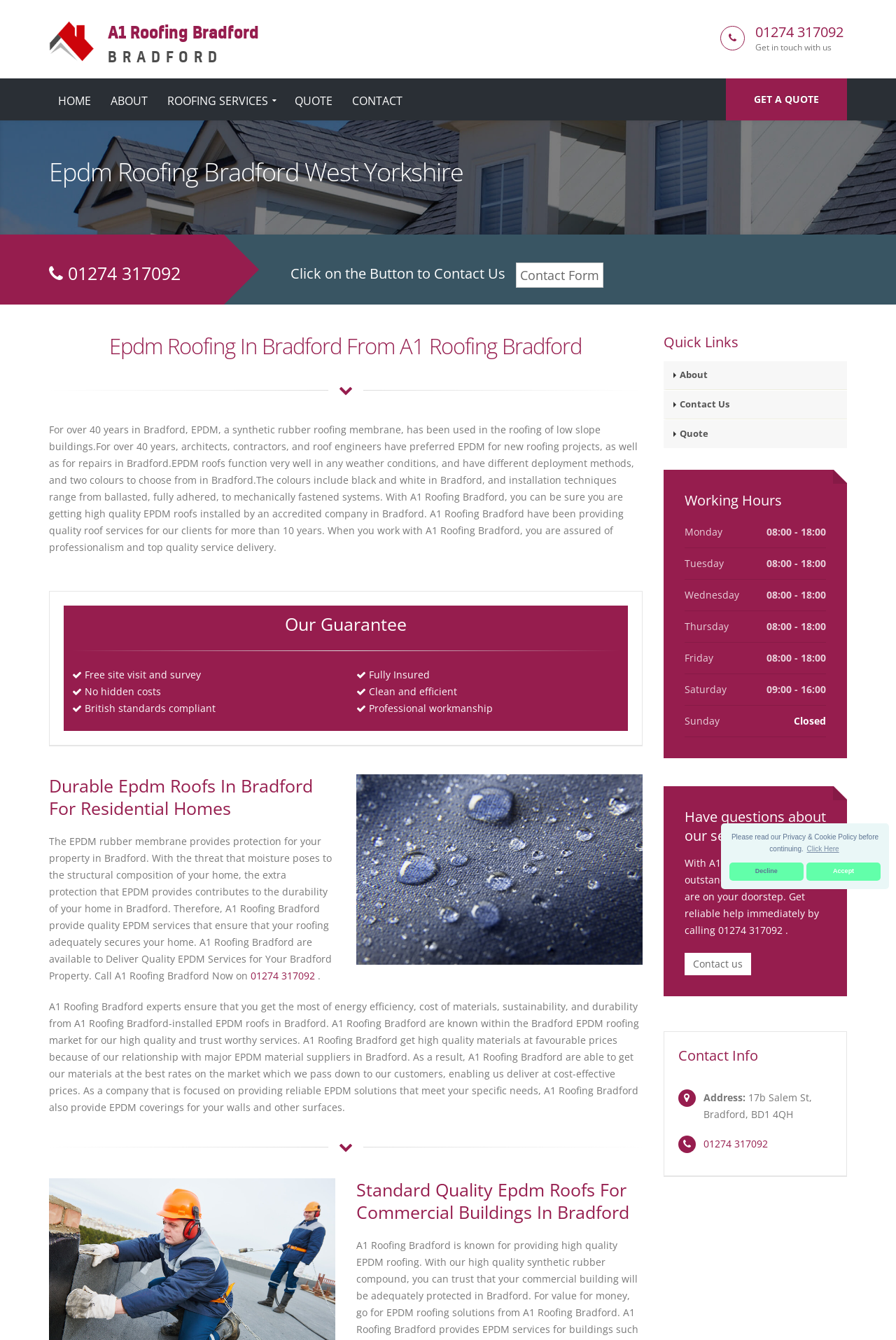Using the provided element description: "Quote", determine the bounding box coordinates of the corresponding UI element in the screenshot.

[0.74, 0.313, 0.945, 0.334]